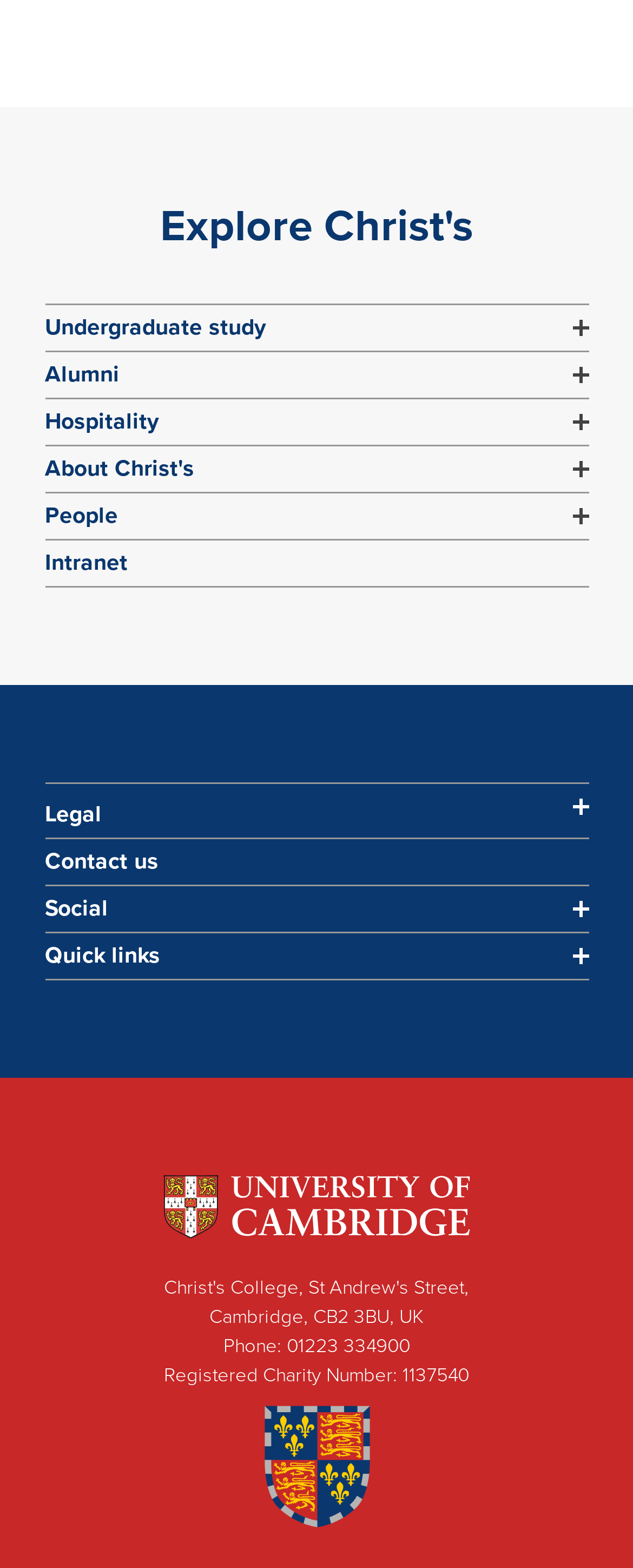Determine the bounding box coordinates for the region that must be clicked to execute the following instruction: "Share the post".

None